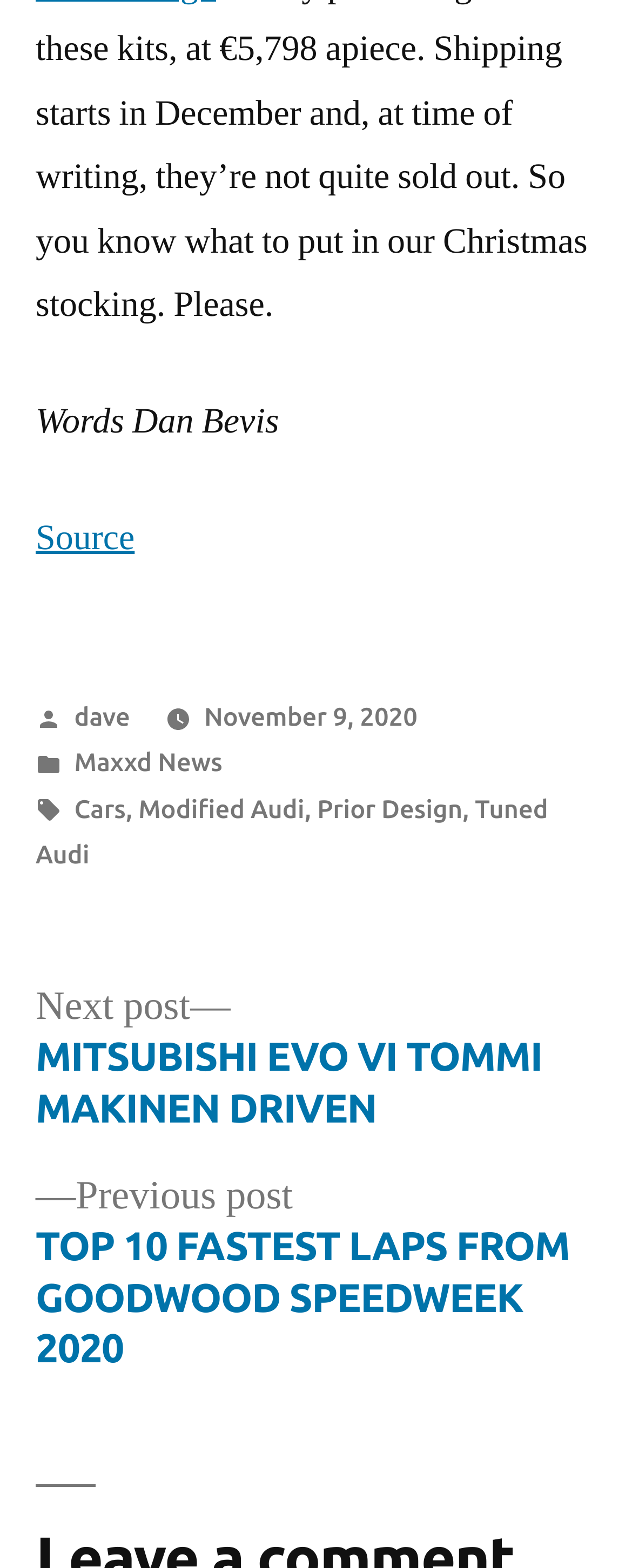Carefully examine the image and provide an in-depth answer to the question: Who posted the article?

The answer can be found in the footer section of the webpage, where it says 'Posted by' followed by a link to 'dave'.